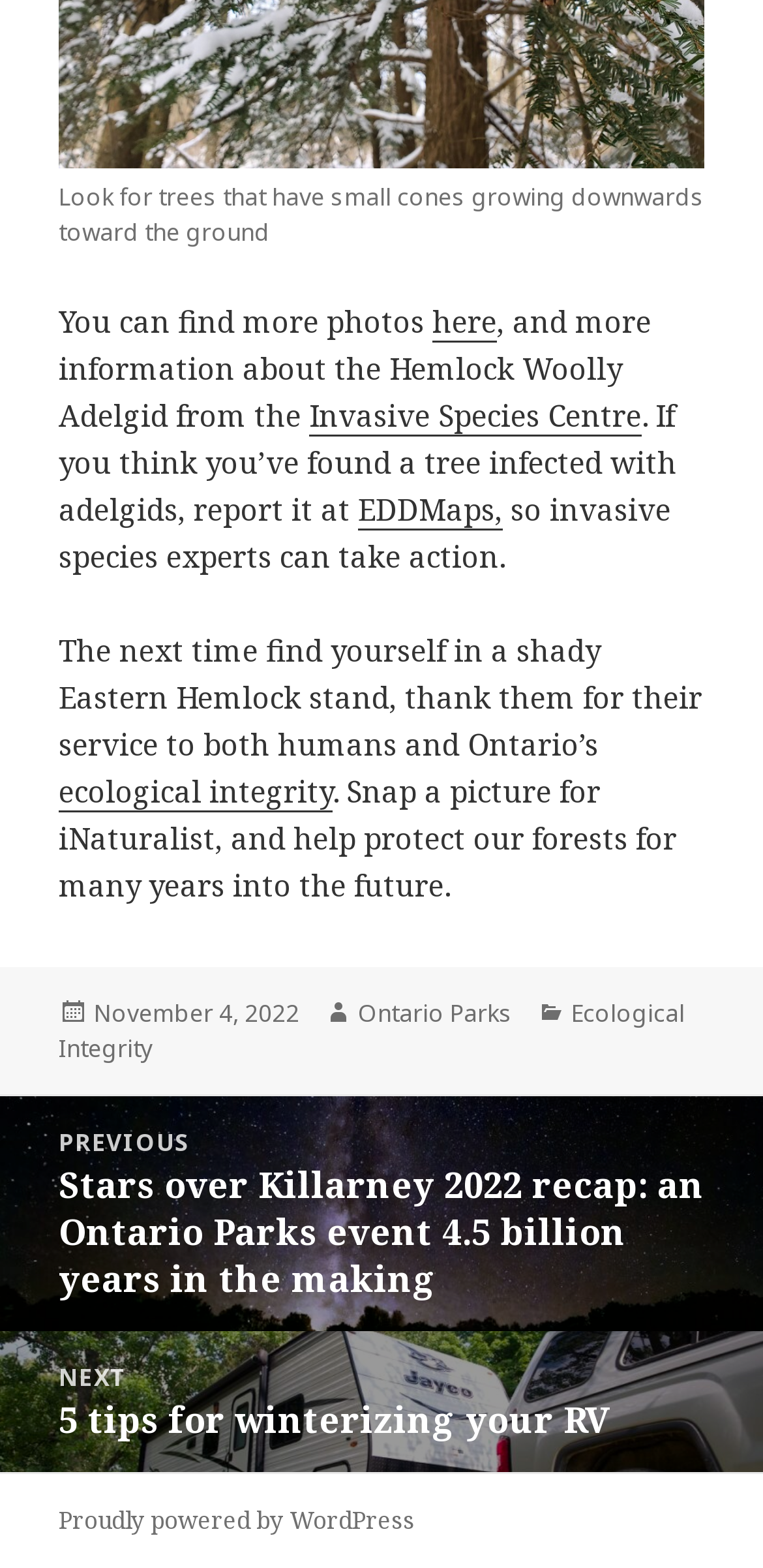Answer the question with a single word or phrase: 
Where can you report infected trees?

EDDMaps